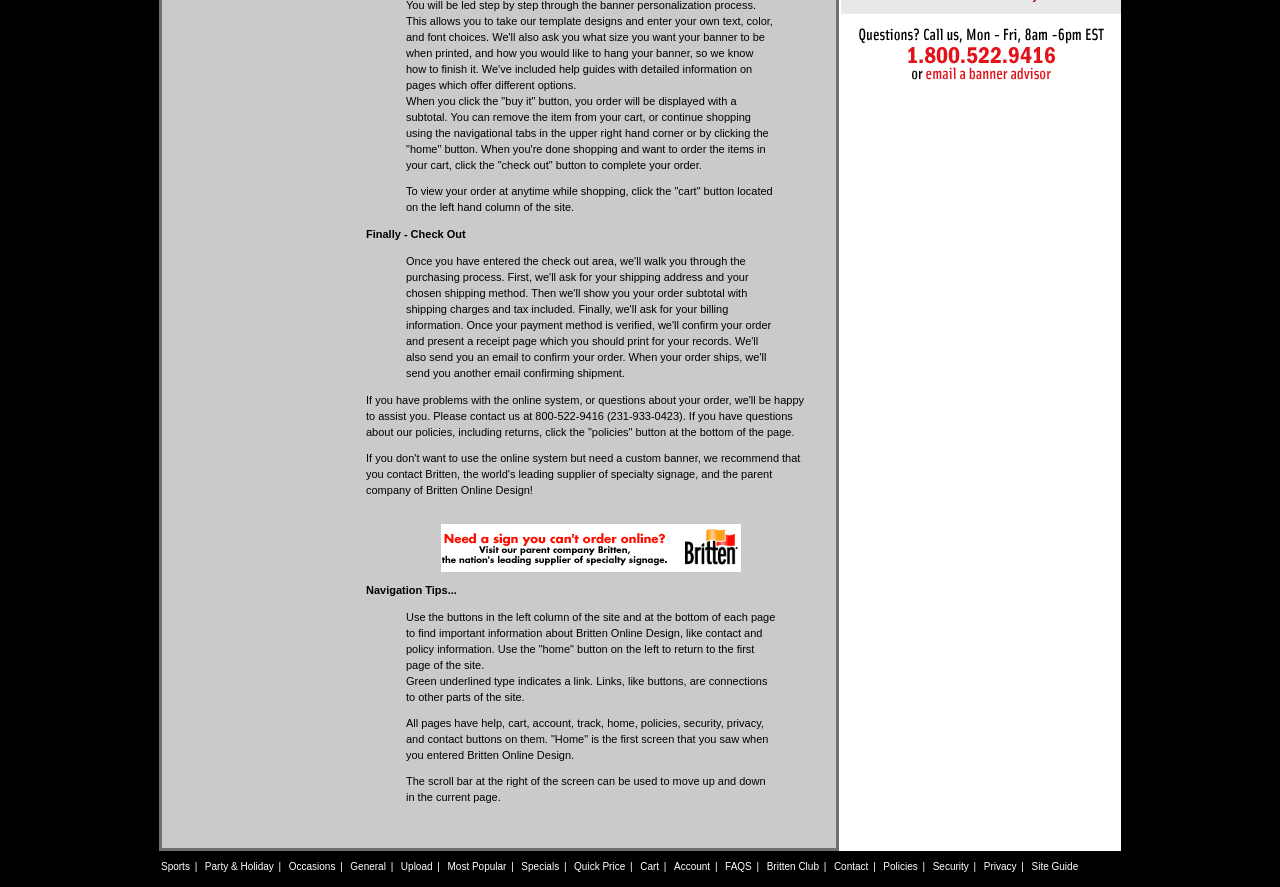Using the description: "Occasions", determine the UI element's bounding box coordinates. Ensure the coordinates are in the format of four float numbers between 0 and 1, i.e., [left, top, right, bottom].

[0.226, 0.971, 0.262, 0.983]